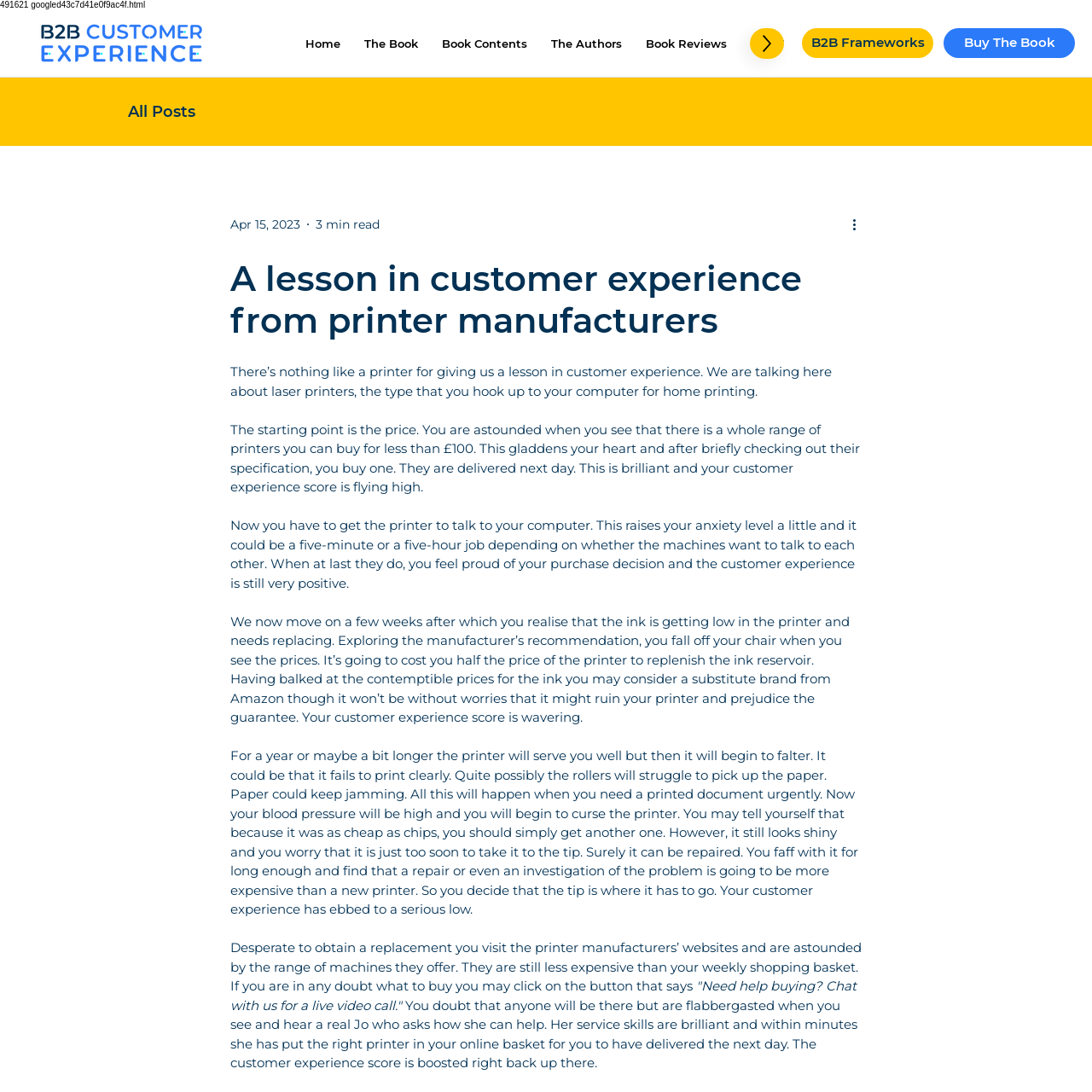What is the estimated reading time of the blog post?
Provide a detailed answer to the question using information from the image.

I found a generic element with the text '3 min read' at coordinates [0.289, 0.198, 0.348, 0.212], which suggests that the estimated reading time of the blog post is 3 minutes.